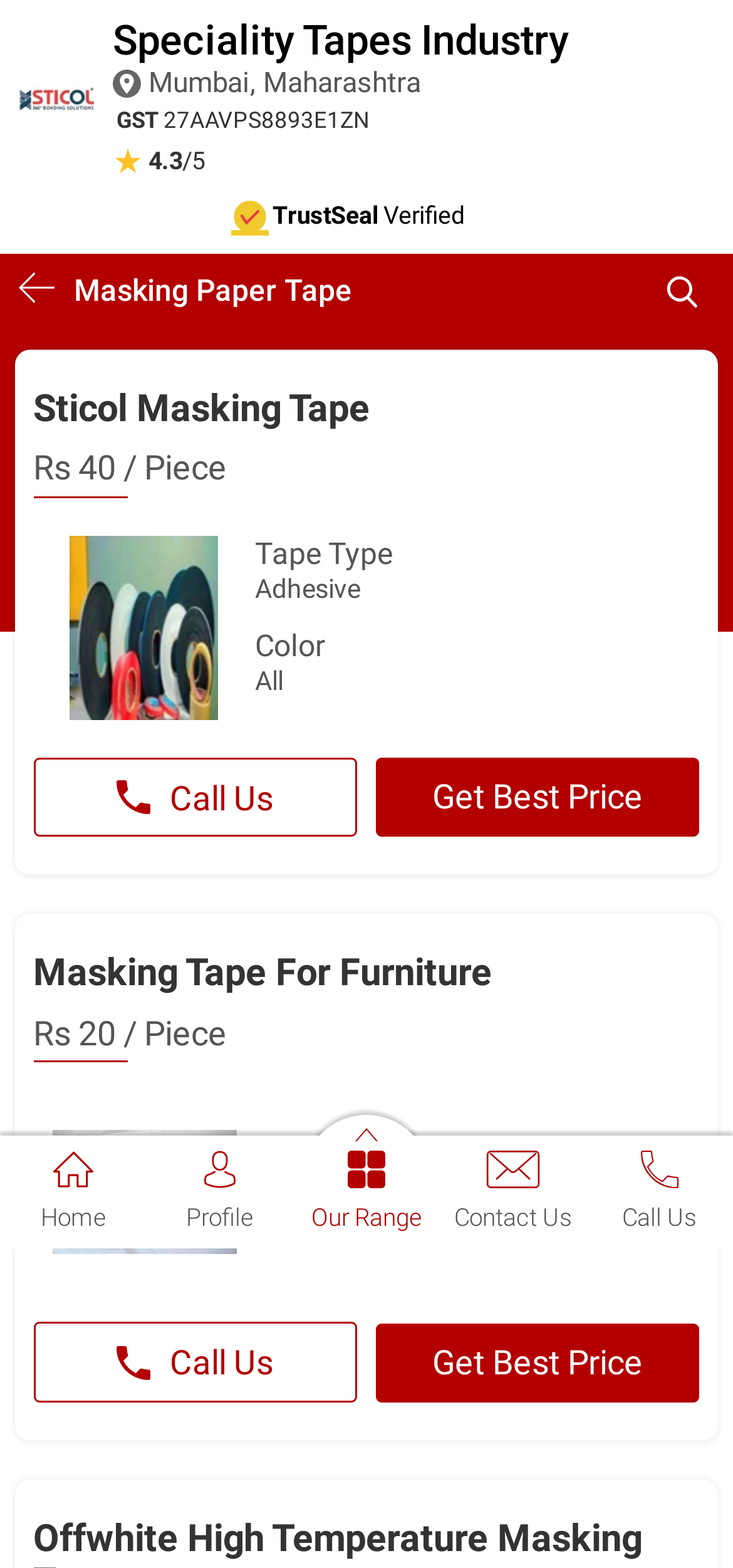Please provide a brief answer to the following inquiry using a single word or phrase:
What is the country of origin of the products?

Made in India